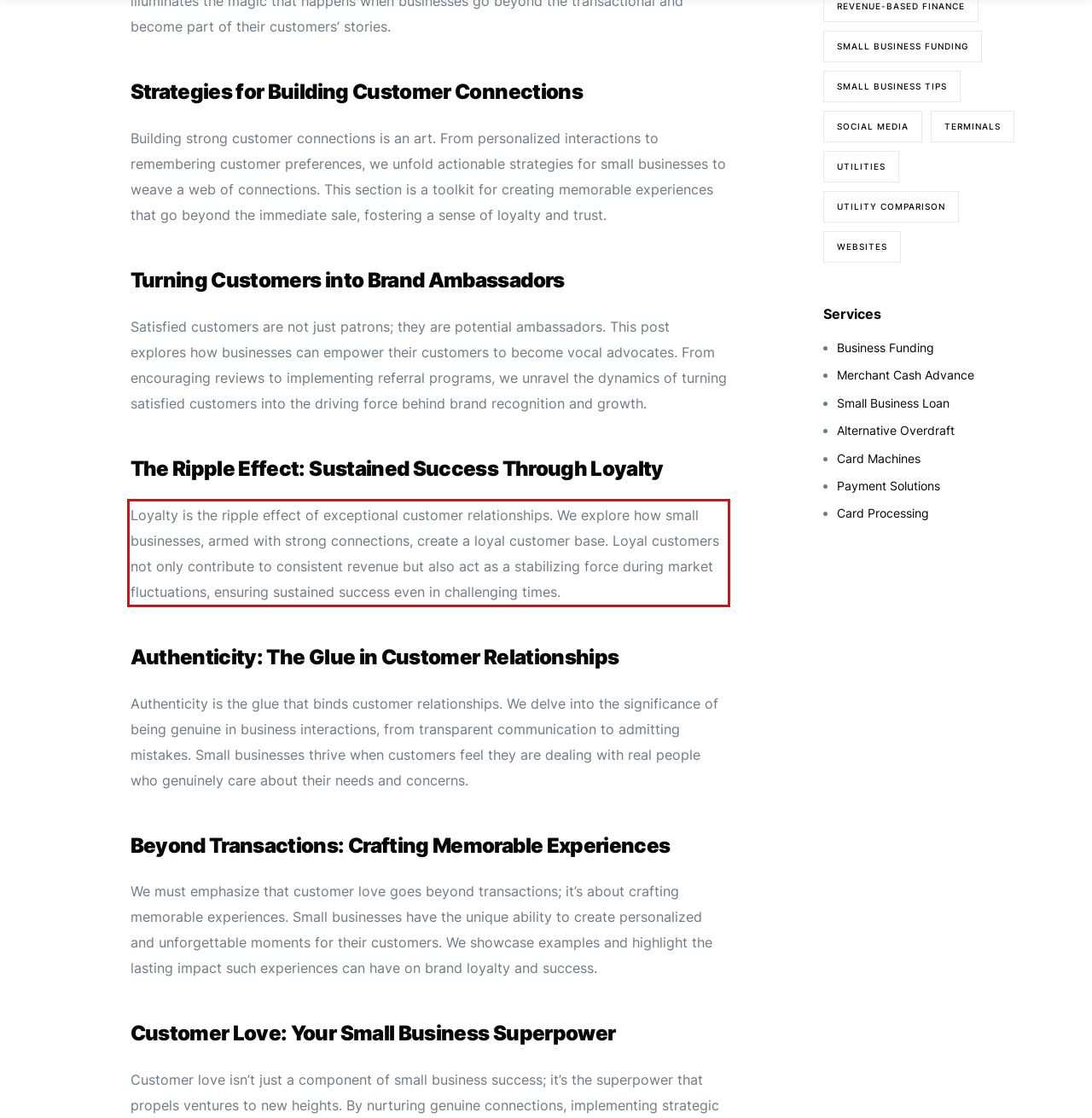Using the webpage screenshot, recognize and capture the text within the red bounding box.

Loyalty is the ripple effect of exceptional customer relationships. We explore how small businesses, armed with strong connections, create a loyal customer base. Loyal customers not only contribute to consistent revenue but also act as a stabilizing force during market fluctuations, ensuring sustained success even in challenging times.